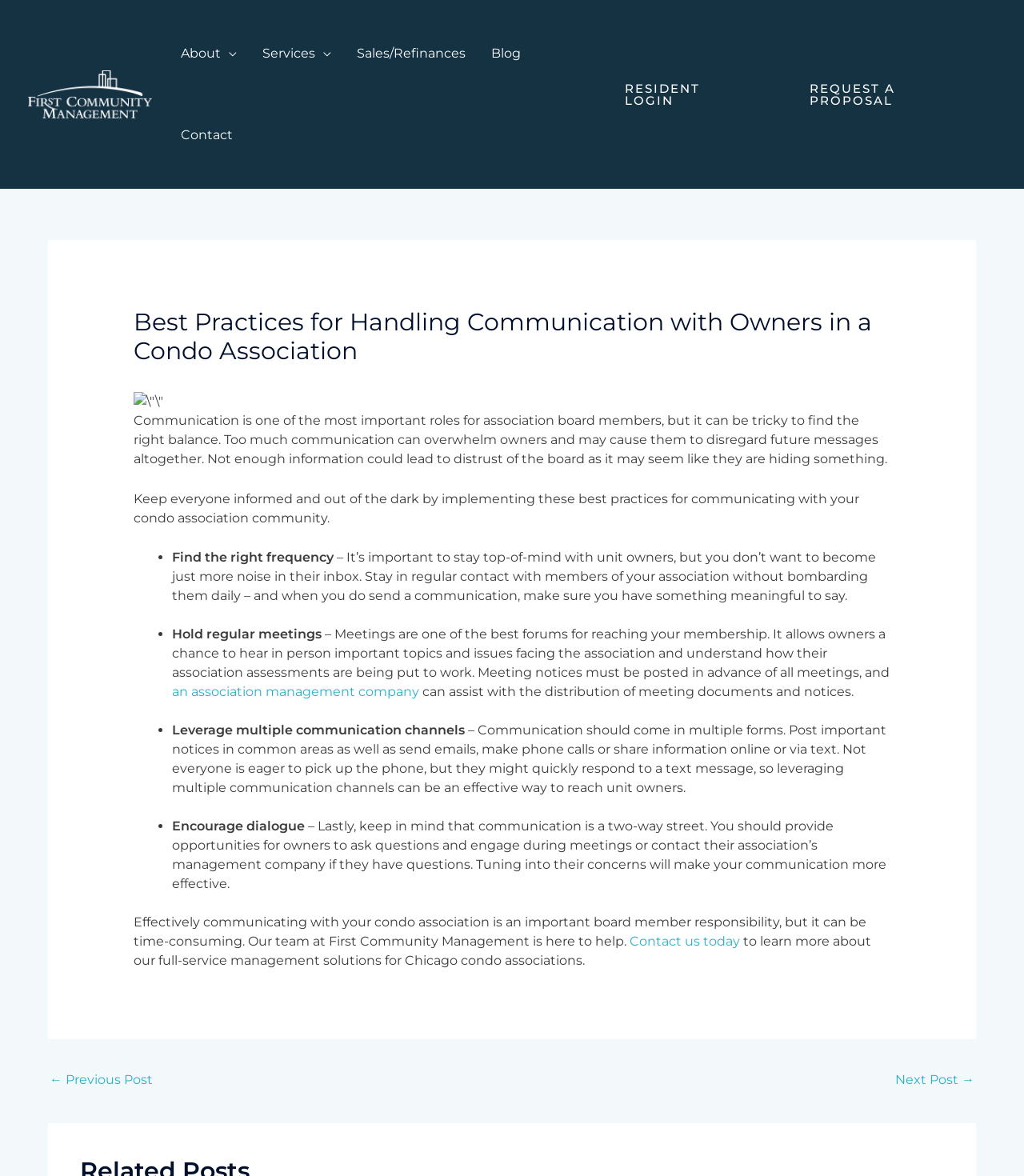What is the importance of communication for association board members?
Kindly offer a detailed explanation using the data available in the image.

According to the webpage, communication is one of the most important roles for association board members, but it can be tricky to find the right balance. This implies that effective communication is crucial for board members to fulfill their responsibilities.